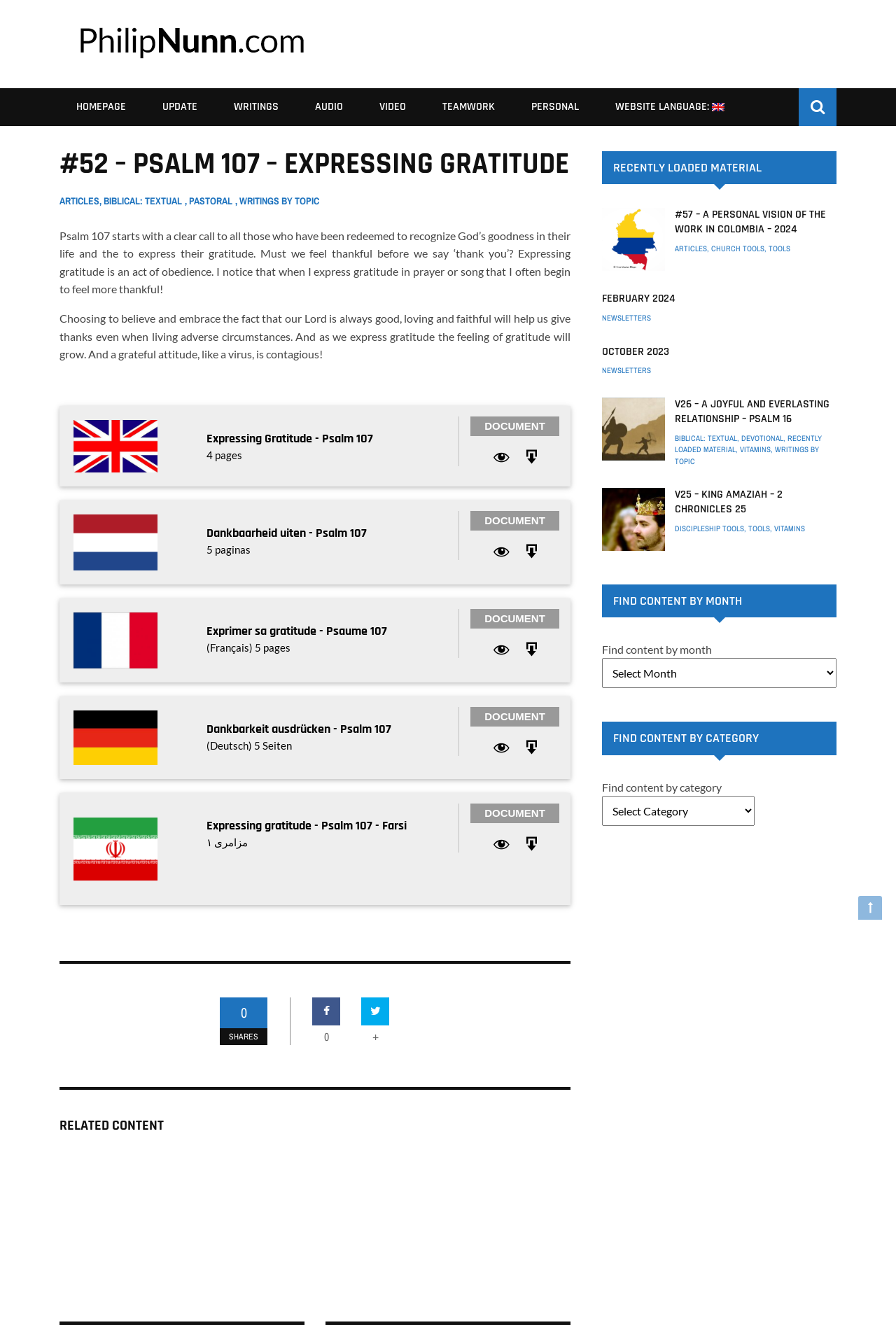Can you find the bounding box coordinates for the element to click on to achieve the instruction: "Post your argument project here if you wish…"?

None